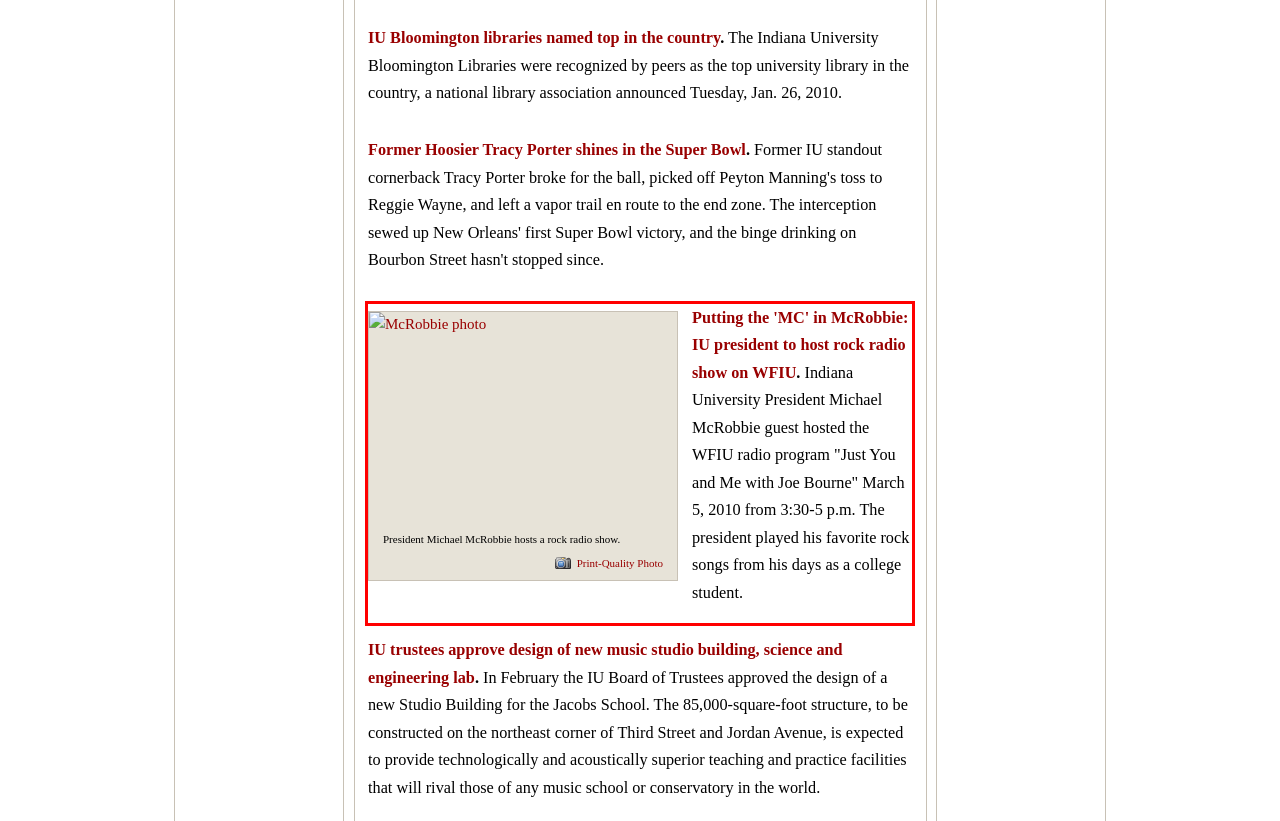Given a webpage screenshot, locate the red bounding box and extract the text content found inside it.

Putting the 'MC' in McRobbie: IU president to host rock radio show on WFIU. Indiana University President Michael McRobbie guest hosted the WFIU radio program "Just You and Me with Joe Bourne" March 5, 2010 from 3:30-5 p.m. The president played his favorite rock songs from his days as a college student.